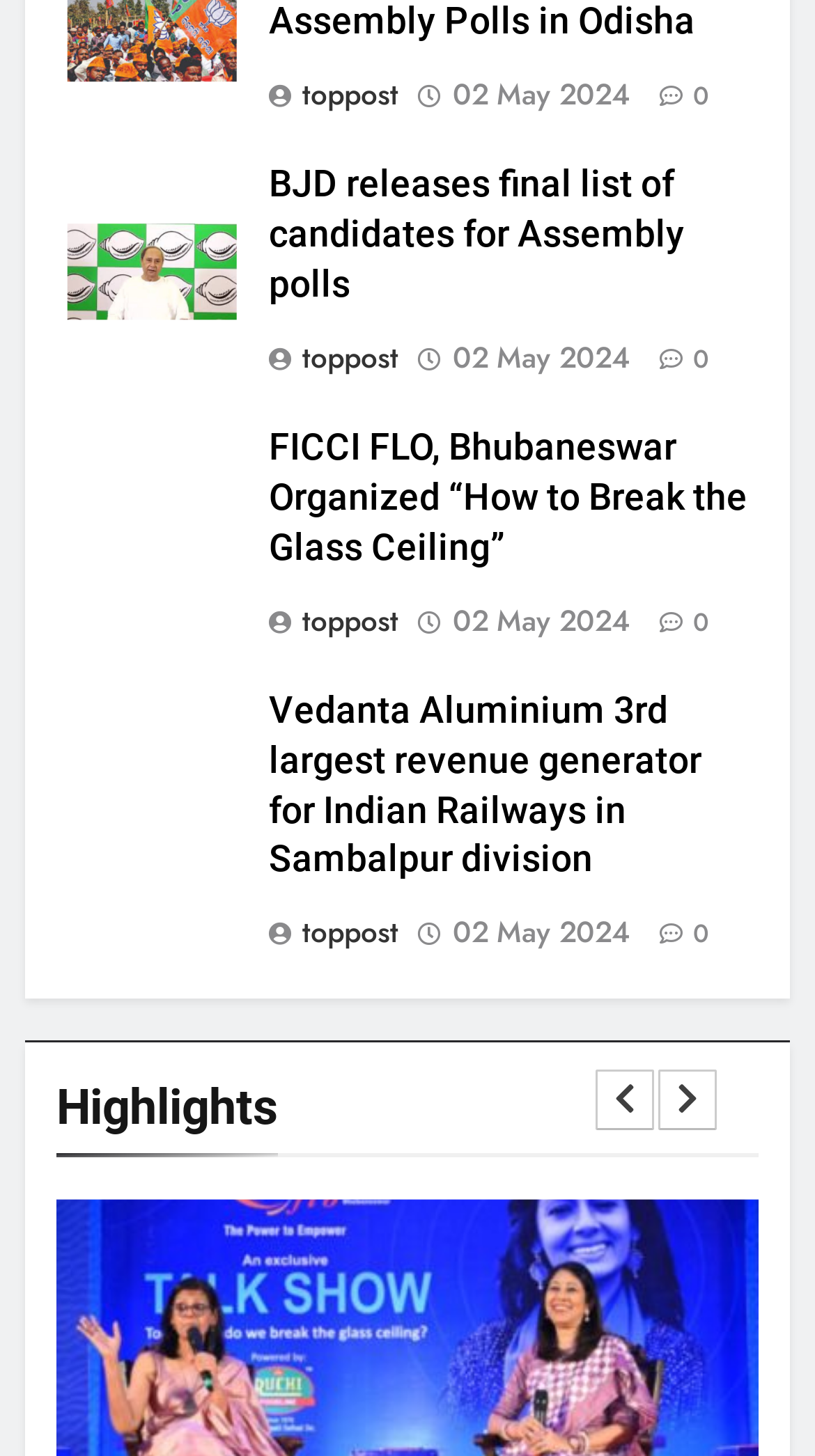What is the topic of the first news article?
Please provide a comprehensive answer to the question based on the webpage screenshot.

I found the heading 'BJD releases final list of candidates for Assembly polls' with ID 573, which suggests that the topic of the first news article is about BJD releasing the final list of candidates.